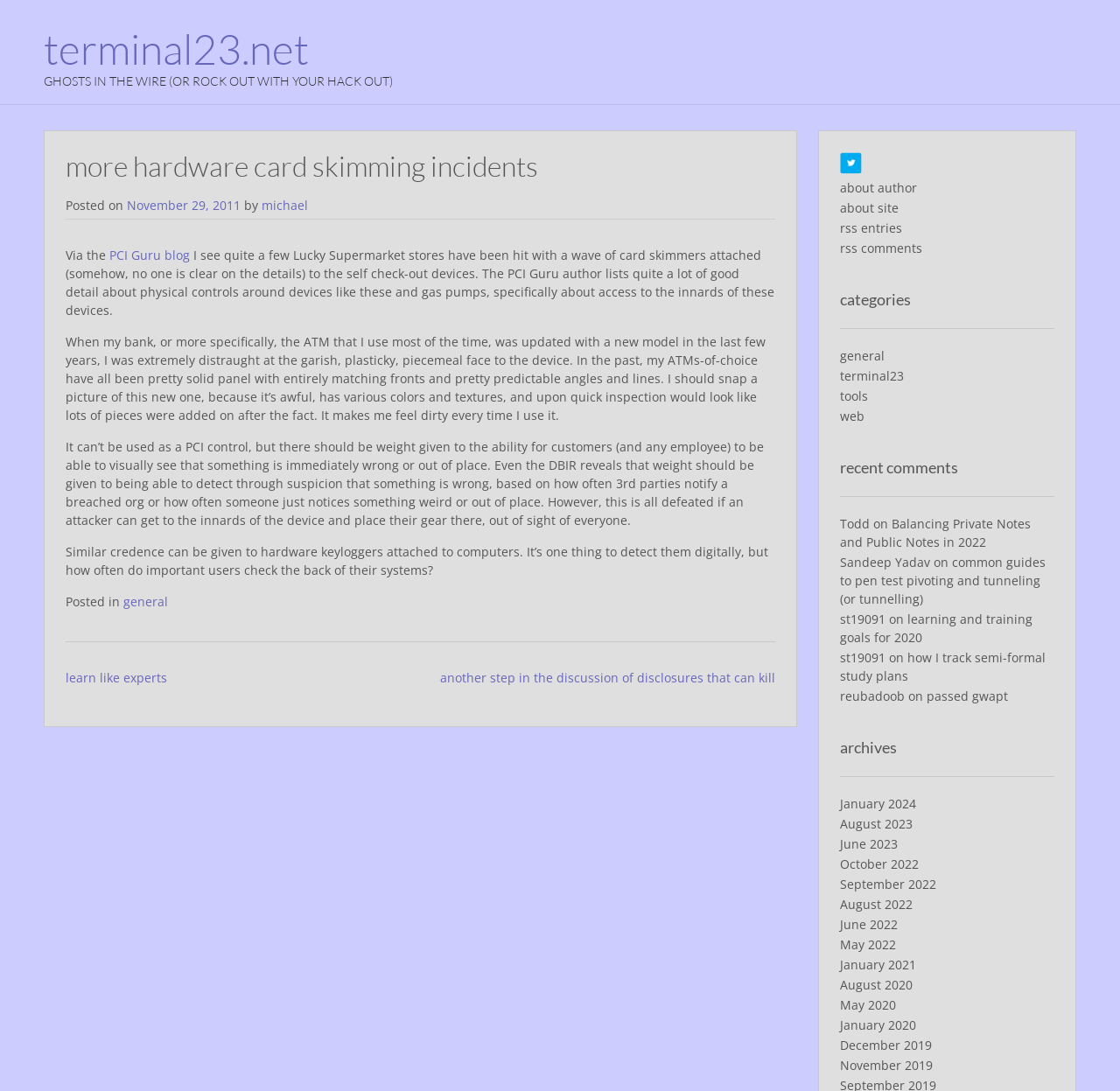Carefully examine the image and provide an in-depth answer to the question: What is the date of the blog post?

The date of the blog post is mentioned in the text as 'November 29, 2011', which is linked to the blog post's permalink.